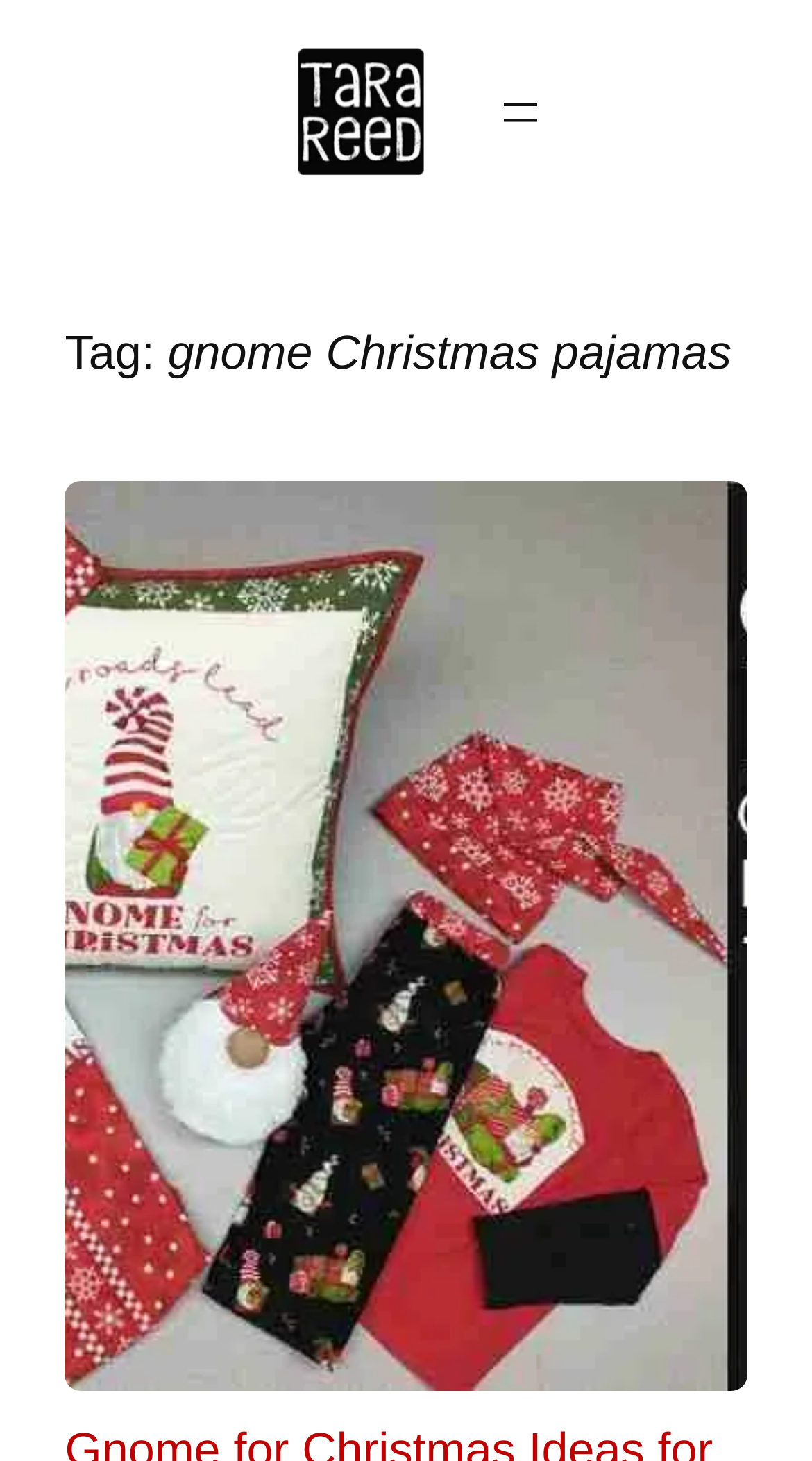Extract the primary heading text from the webpage.

Tag: gnome Christmas pajamas